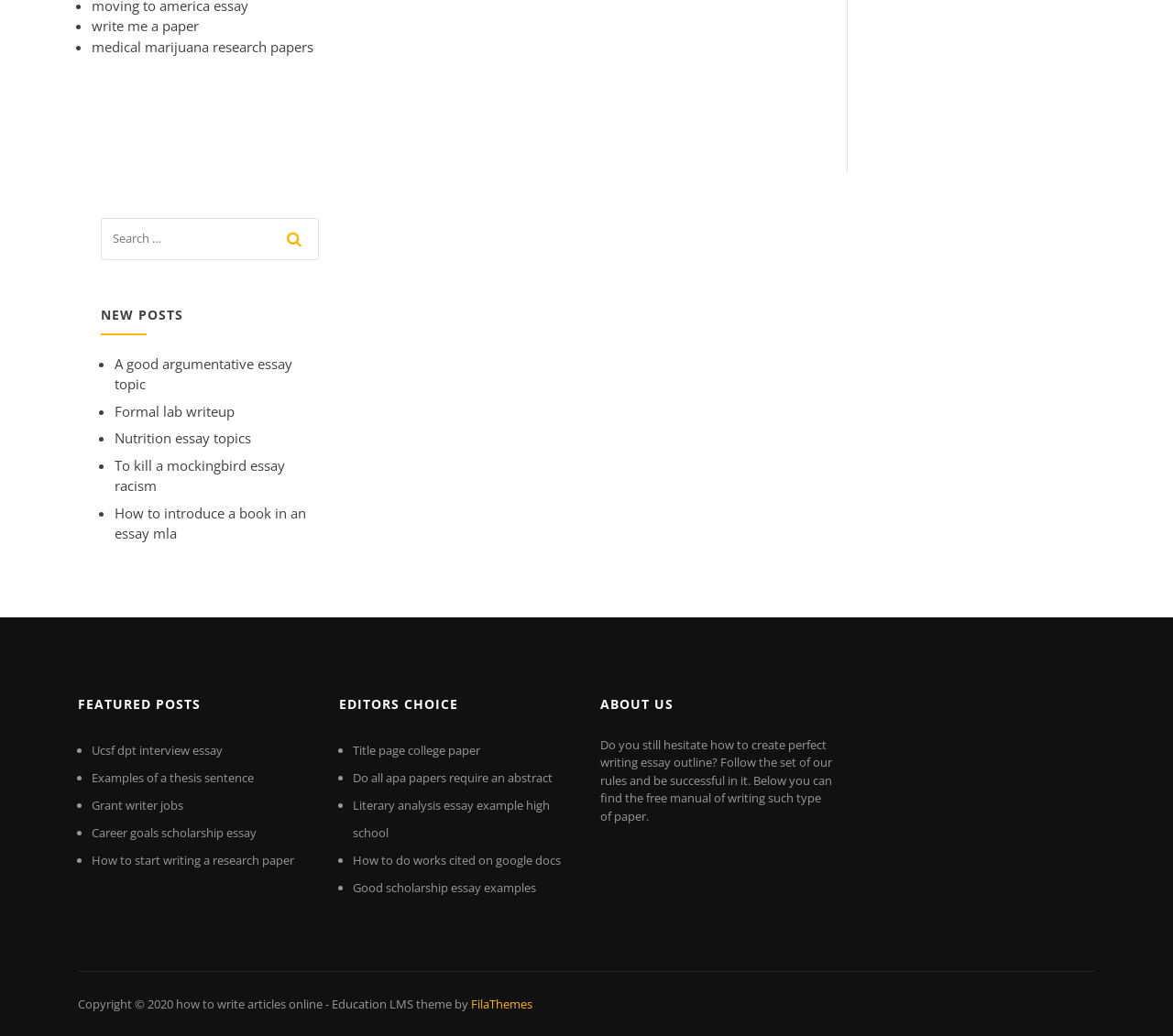Identify the bounding box coordinates of the element to click to follow this instruction: 'check about us'. Ensure the coordinates are four float values between 0 and 1, provided as [left, top, right, bottom].

[0.512, 0.662, 0.711, 0.697]